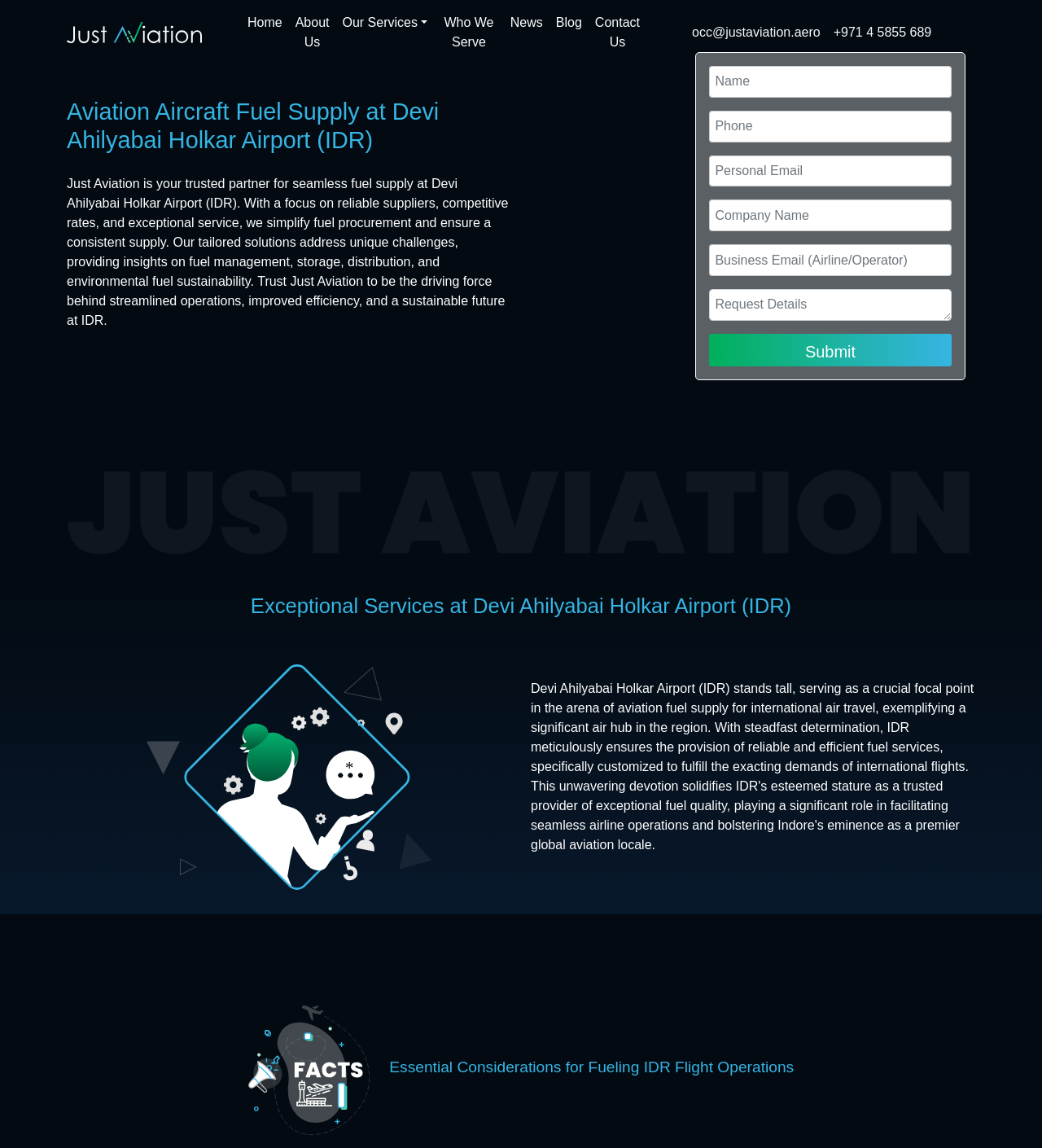Provide the text content of the webpage's main heading.

Aviation Aircraft Fuel Supply at Devi Ahilyabai Holkar Airport (IDR)